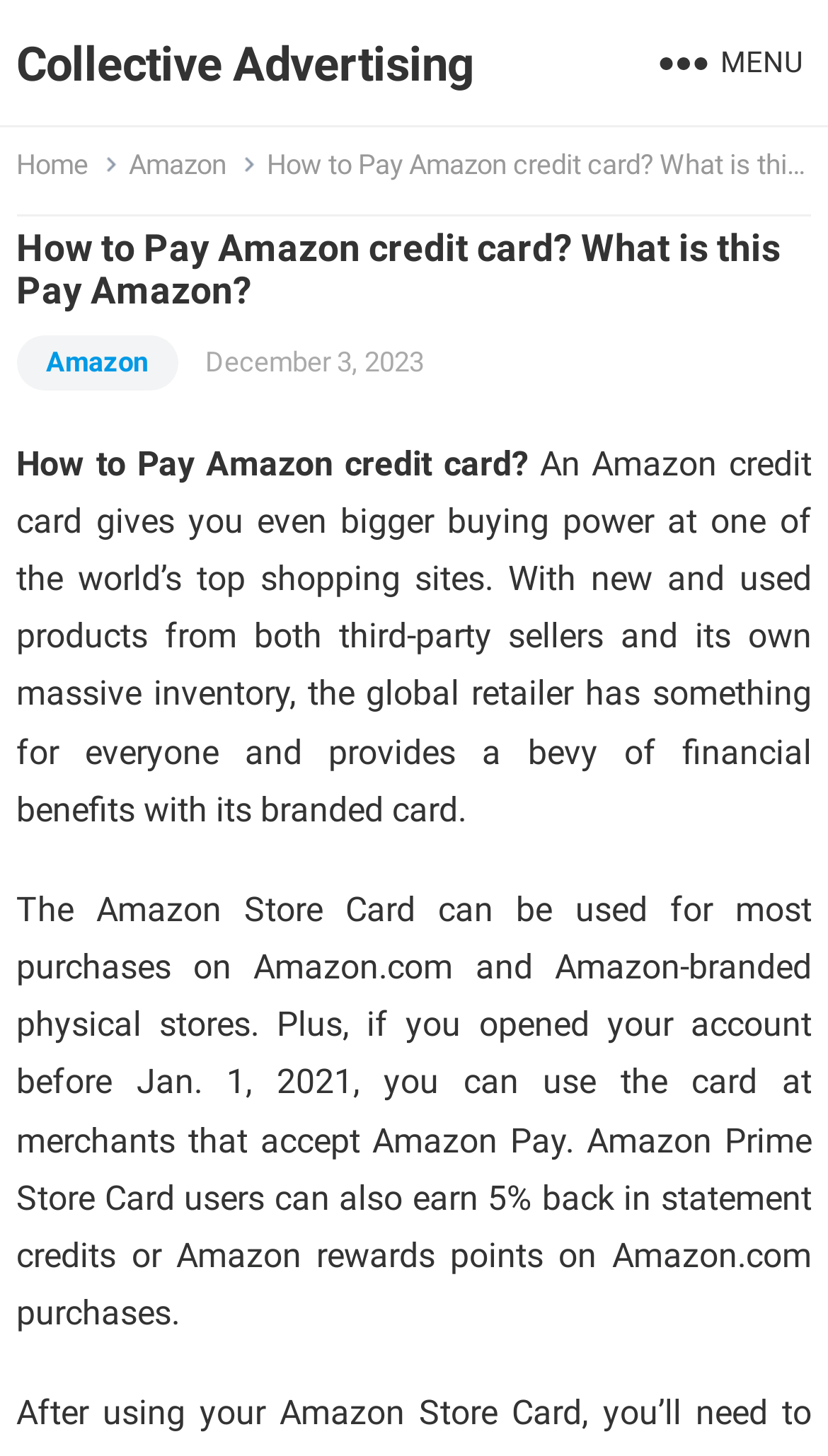Respond to the question with just a single word or phrase: 
Where can the Amazon Store Card be used?

Amazon.com and Amazon-branded physical stores